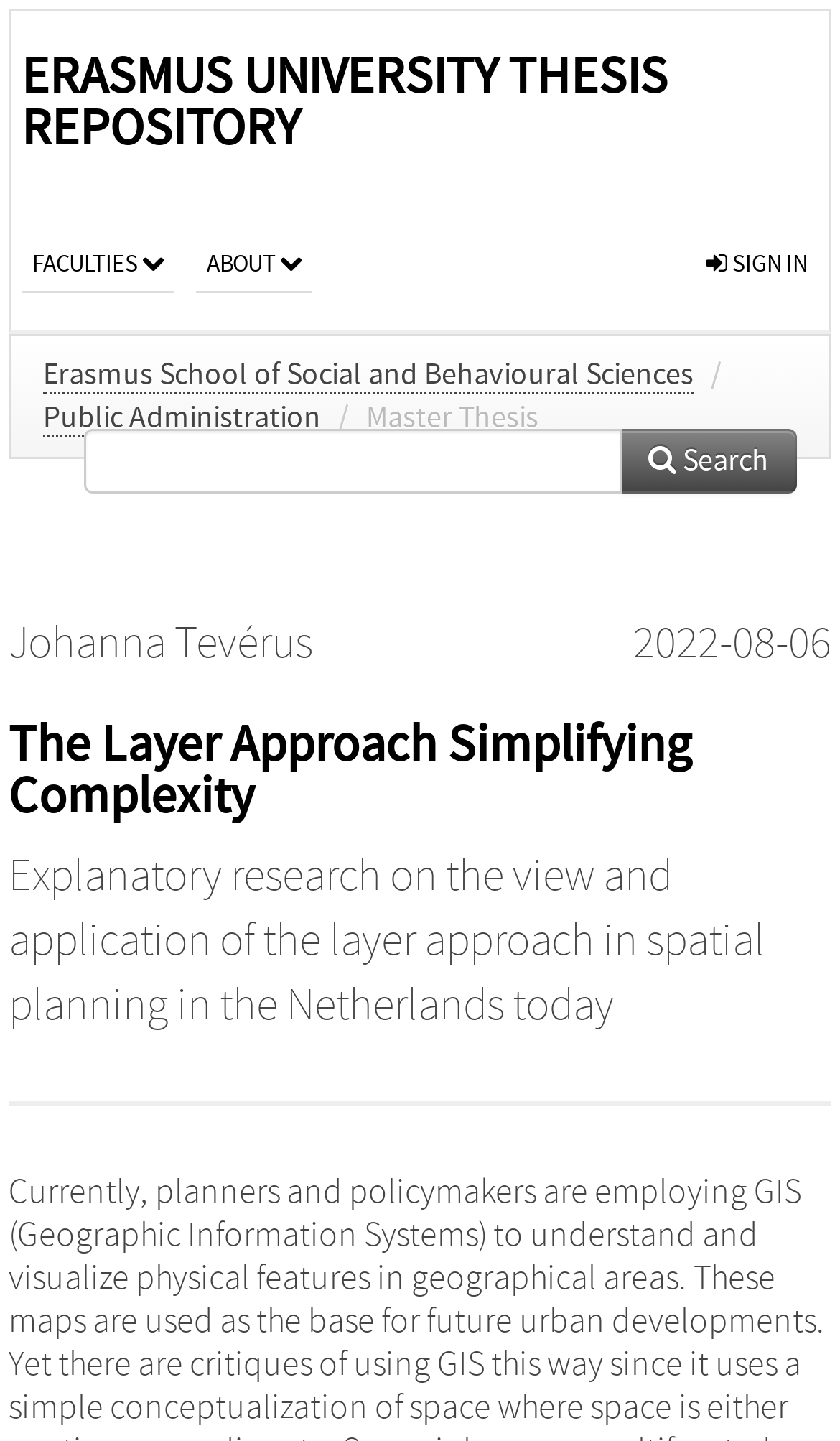Generate a detailed explanation of the webpage's features and information.

The webpage is the Erasmus University Thesis Repository, with a focus on a specific thesis titled "The Layer Approach Simplifying Complexity". At the top left of the page, there is a link to the Erasmus University Thesis Repository, followed by links to faculties and about sections. On the top right, there is a sign-in button. 

Below the top navigation, there is a breadcrumb trail indicating the thesis's location within the repository, with links to the Erasmus School of Social and Behavioural Sciences and Public Administration. A static text element displays a forward slash between these links. 

To the right of the breadcrumb trail, there is a text label "Master Thesis" and a search box with a search icon. 

Further down, the author's name, "Johanna Tevérus", is displayed on the left, while the publication date, "2022-08-06", is shown on the right. 

The main content of the page is a heading with the thesis title, "The Layer Approach Simplifying Complexity", which spans the full width of the page. Below the heading, there is a brief summary of the thesis, "Explanatory research on the view and application of the layer approach in spatial planning in the Netherlands today", which takes up most of the page's width.